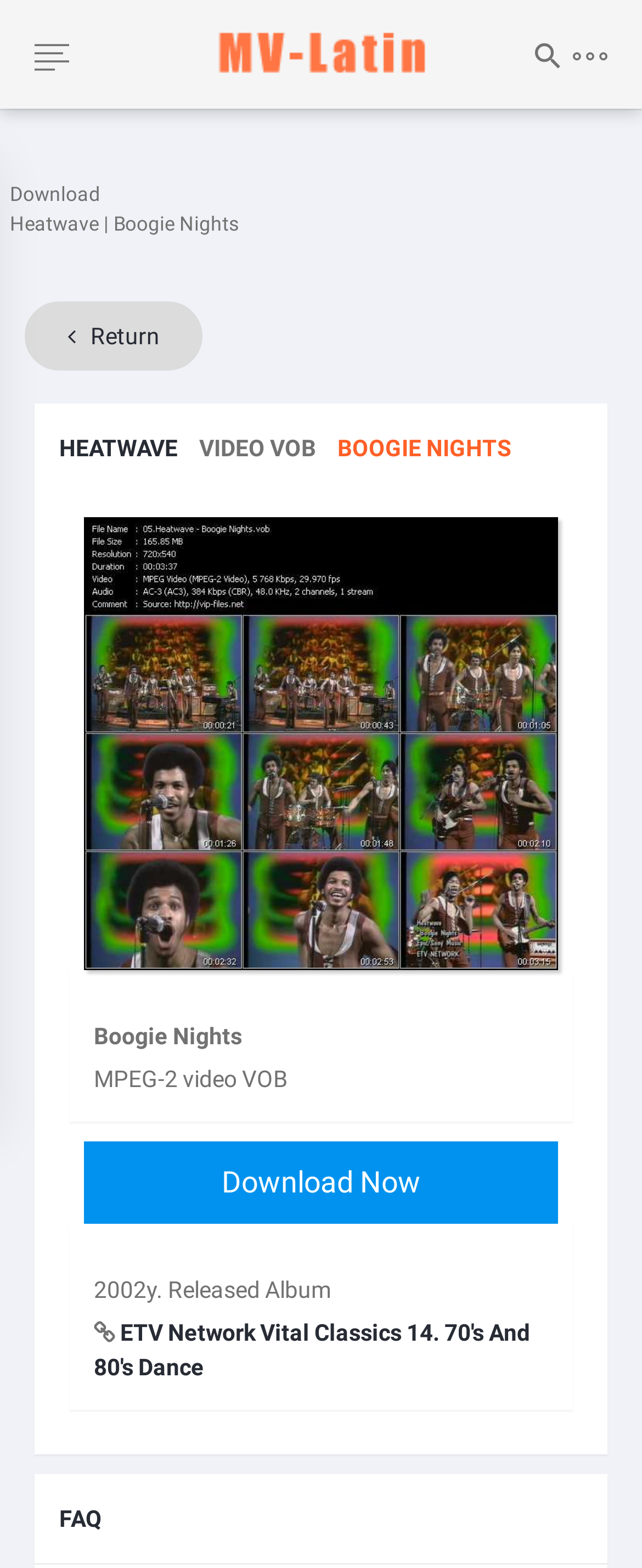How many download mirrors are provided?
Please elaborate on the answer to the question with detailed information.

From the link text, we can see that there are two download mirrors provided, which are TEZFILES.COM and KEEP2SHARE.CC.